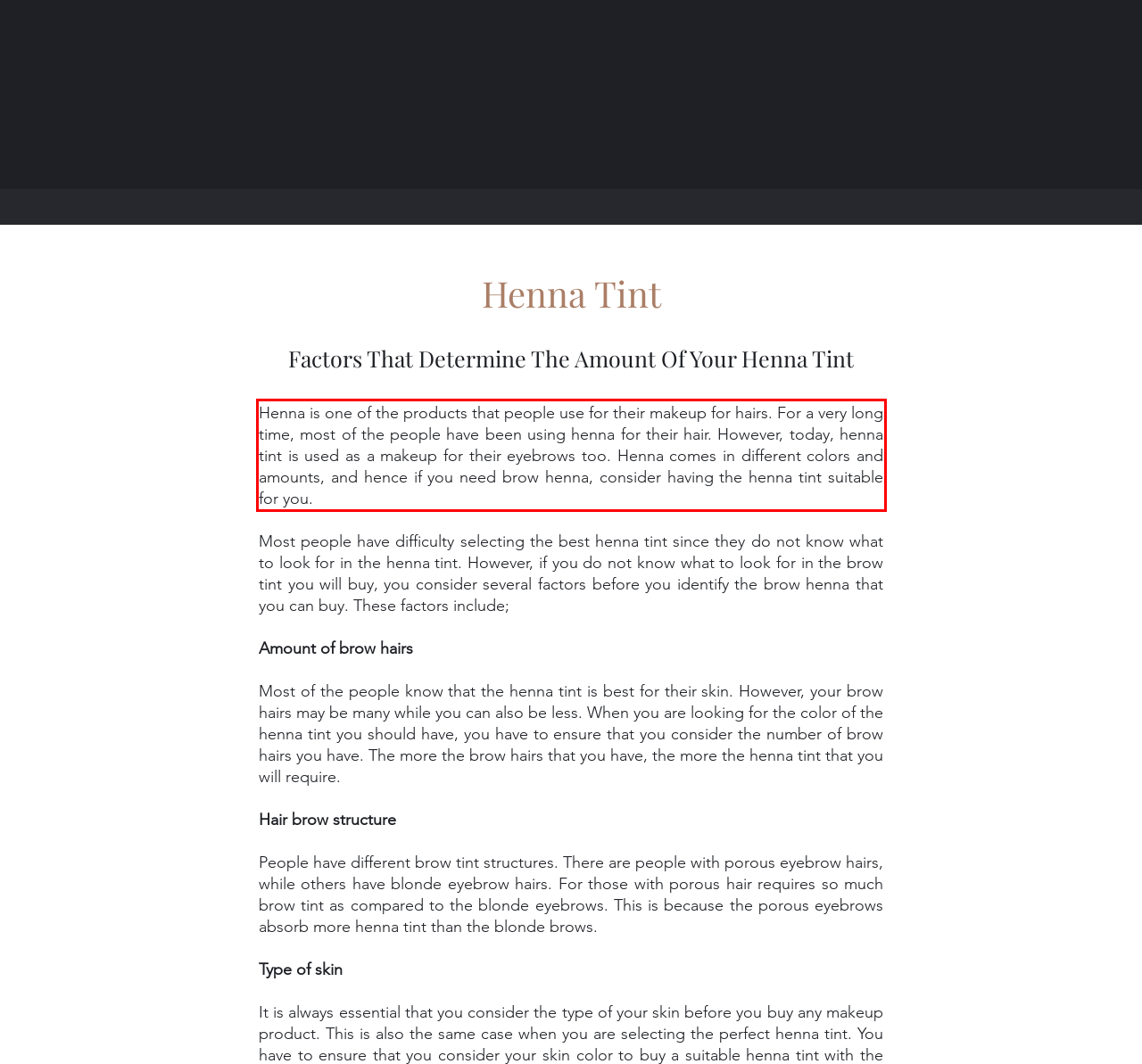You are provided with a screenshot of a webpage featuring a red rectangle bounding box. Extract the text content within this red bounding box using OCR.

Henna is one of the products that people use for their makeup for hairs. For a very long time, most of the people have been using henna for their hair. However, today, henna tint is used as a makeup for their eyebrows too. Henna comes in different colors and amounts, and hence if you need brow henna, consider having the henna tint suitable for you.